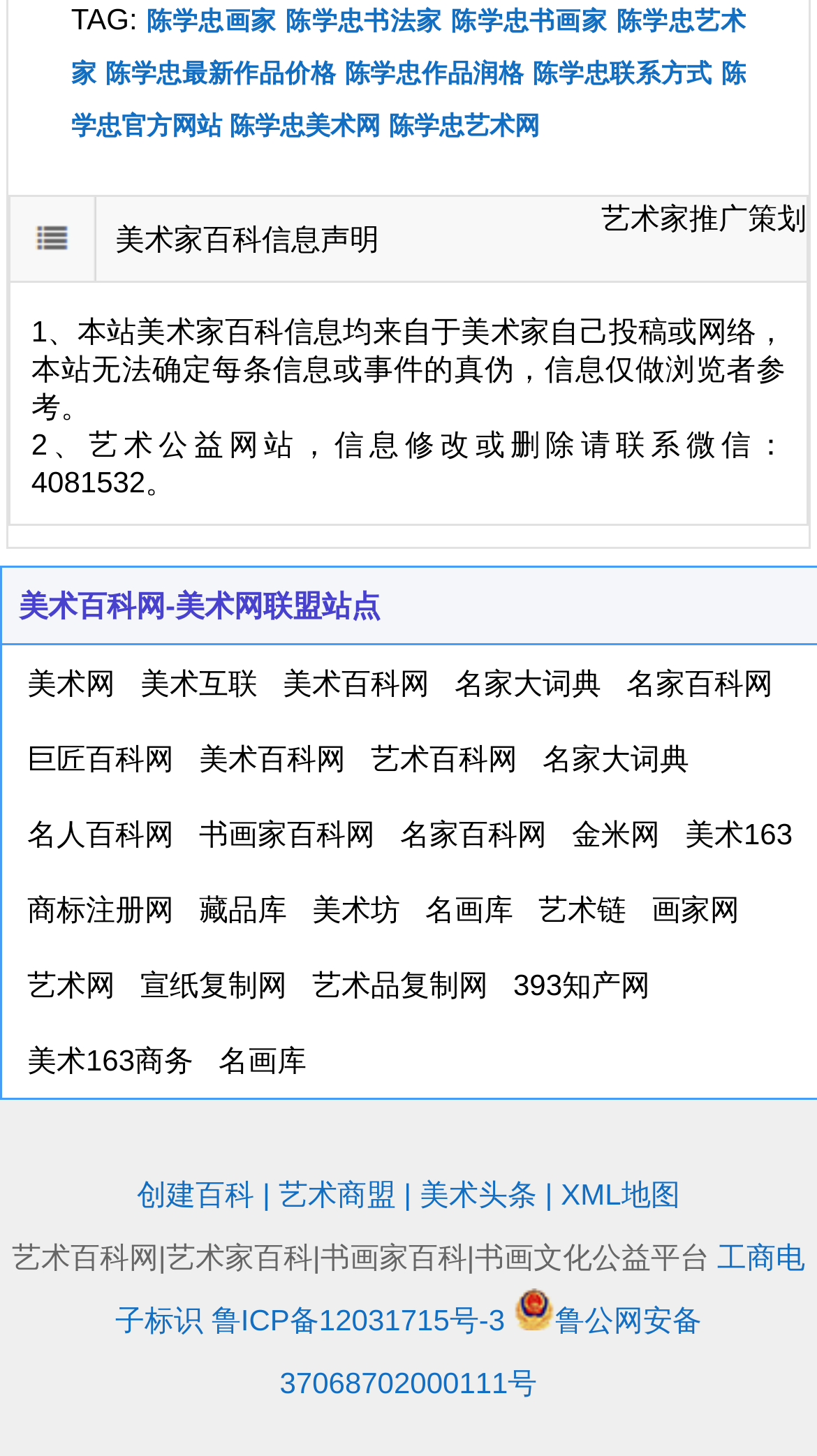Pinpoint the bounding box coordinates of the element you need to click to execute the following instruction: "View the latest works of 陈学忠". The bounding box should be represented by four float numbers between 0 and 1, in the format [left, top, right, bottom].

[0.129, 0.04, 0.411, 0.061]